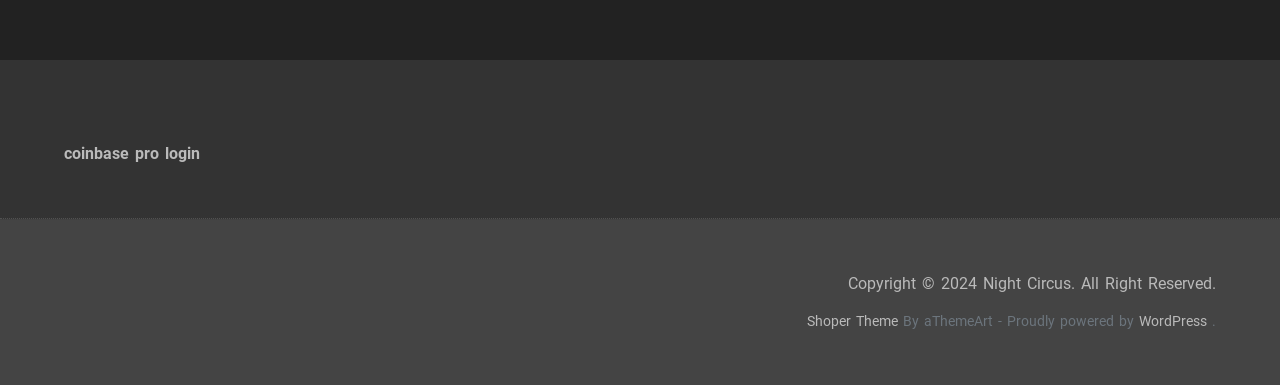Find the bounding box coordinates for the HTML element specified by: "coinbase pro login".

[0.05, 0.373, 0.156, 0.423]